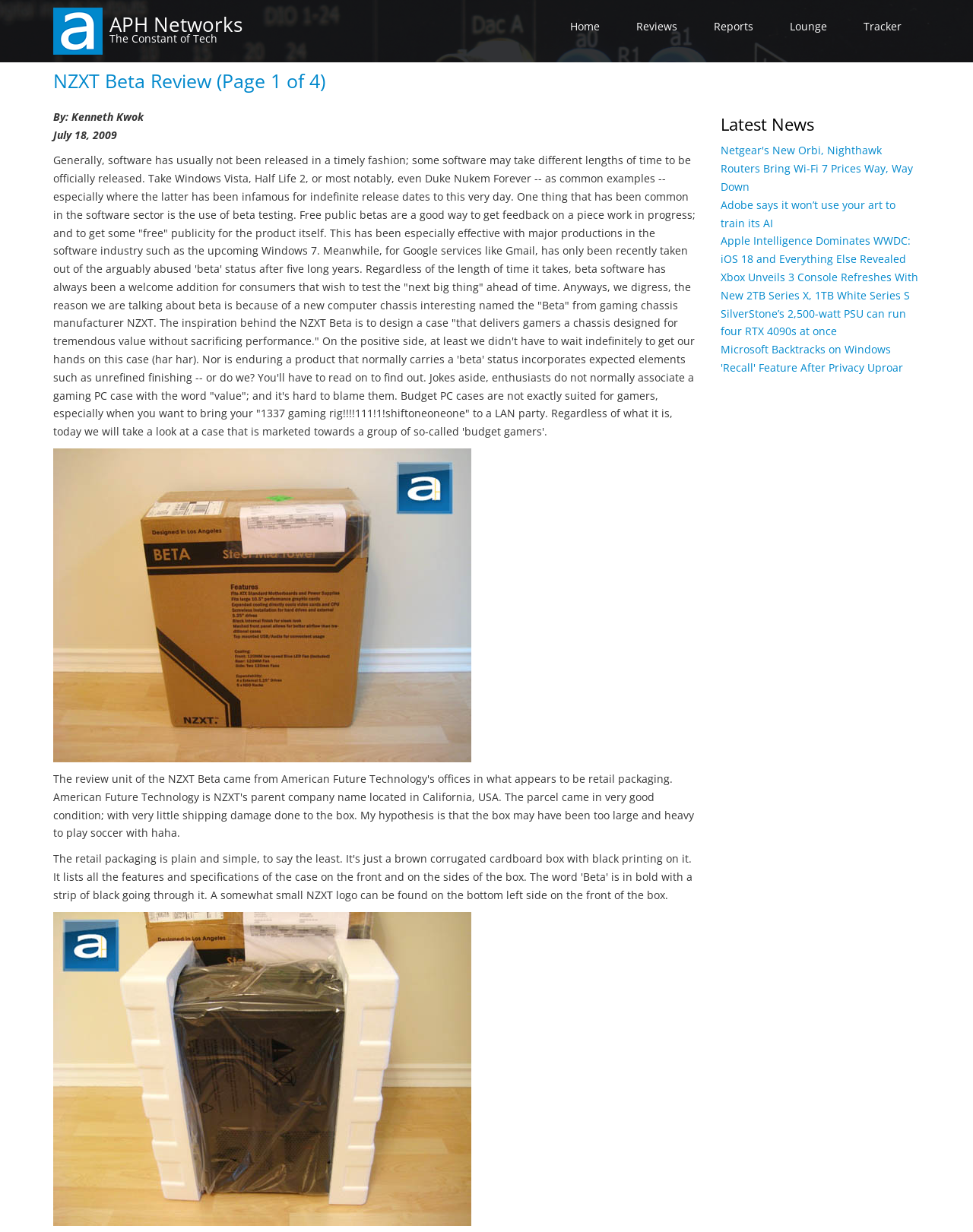Please determine the bounding box coordinates for the element that should be clicked to follow these instructions: "Click the 'NZXT Beta Review (Page 1 of 4)' heading".

[0.055, 0.057, 0.945, 0.074]